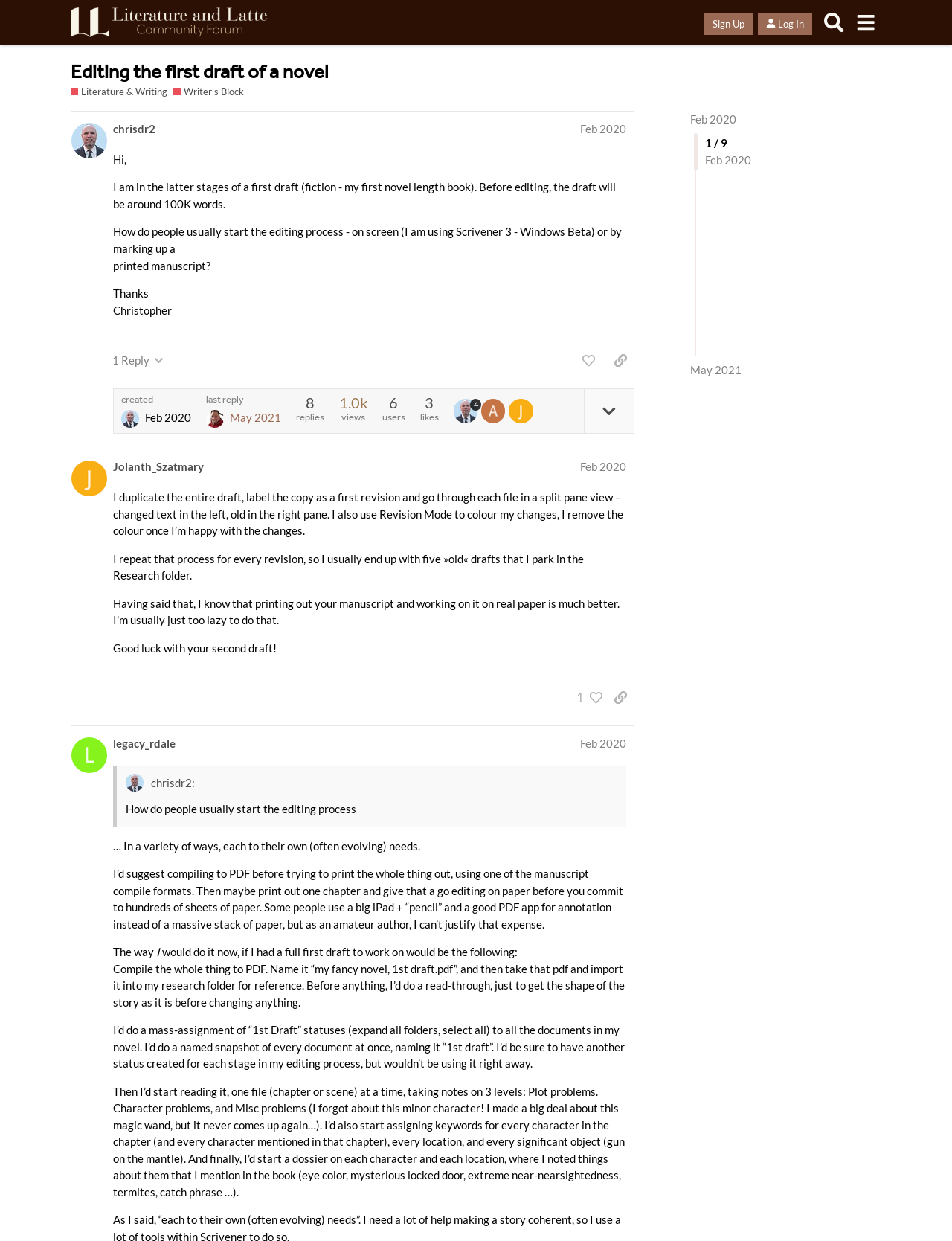Please provide the bounding box coordinates for the element that needs to be clicked to perform the following instruction: "Apply Online TS Post Office Recruitment 2024". The coordinates should be given as four float numbers between 0 and 1, i.e., [left, top, right, bottom].

None